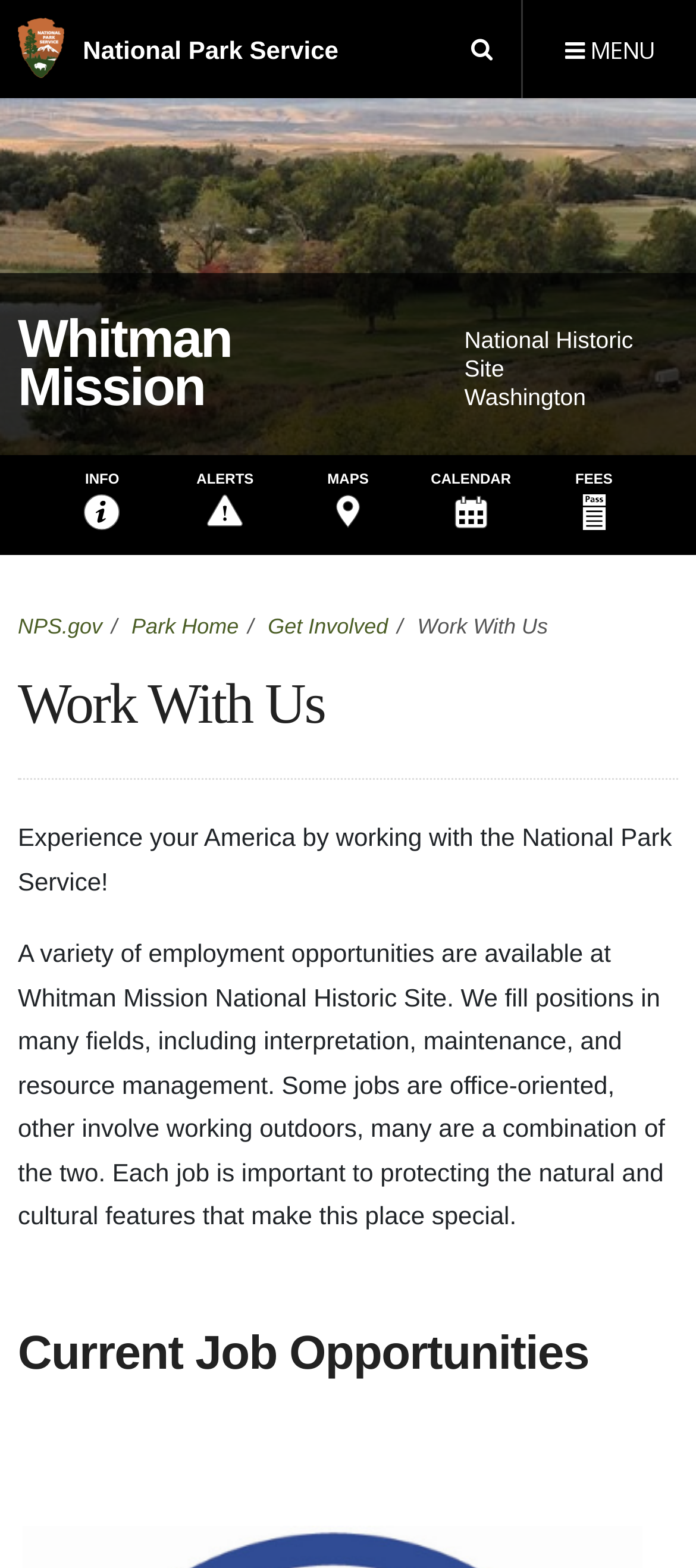From the image, can you give a detailed response to the question below:
What is the state where the national historic site is located?

I found the answer by looking at the StaticText element with the text 'Washington' located below the national historic site's name, which is likely to be the state where the site is located.